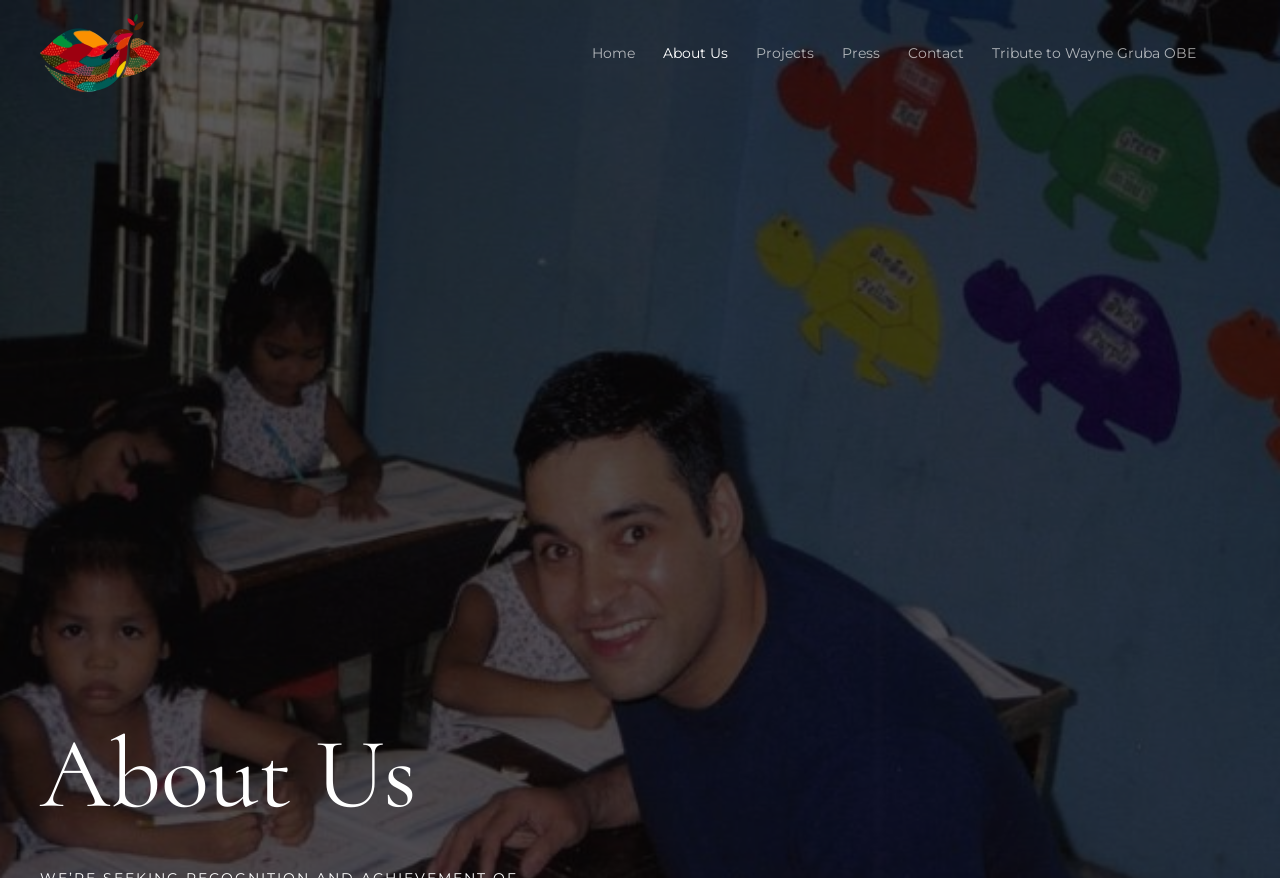Can you give a detailed response to the following question using the information from the image? How many main navigation links are there?

The main navigation links can be found in the top-right section of the webpage. There are six links: 'Home', 'About Us', 'Projects', 'Press', 'Contact', and 'Tribute to Wayne Gruba OBE'.